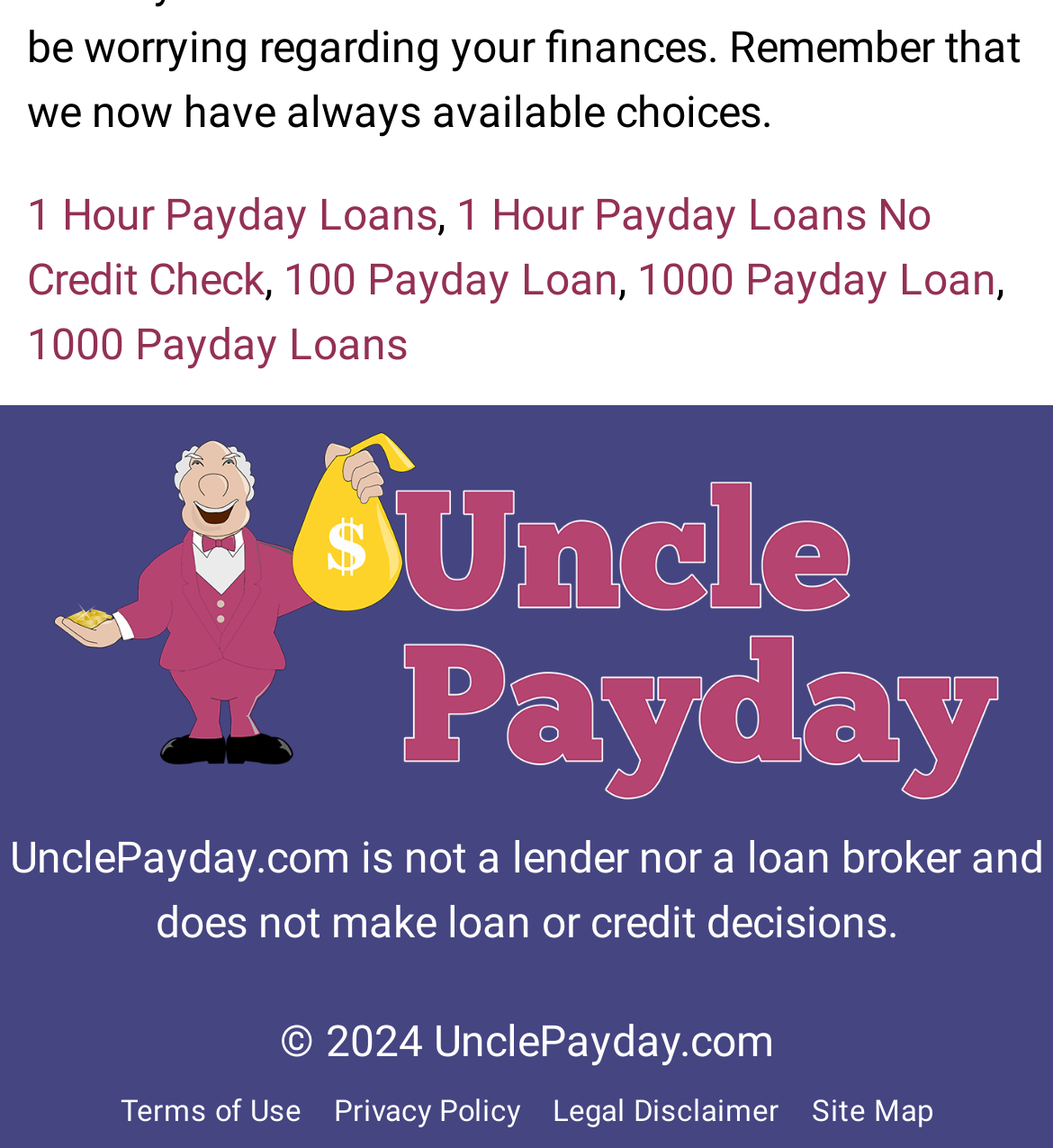Find the bounding box coordinates of the area that needs to be clicked in order to achieve the following instruction: "View Uncle Payday Logo". The coordinates should be specified as four float numbers between 0 and 1, i.e., [left, top, right, bottom].

[0.051, 0.377, 0.949, 0.695]